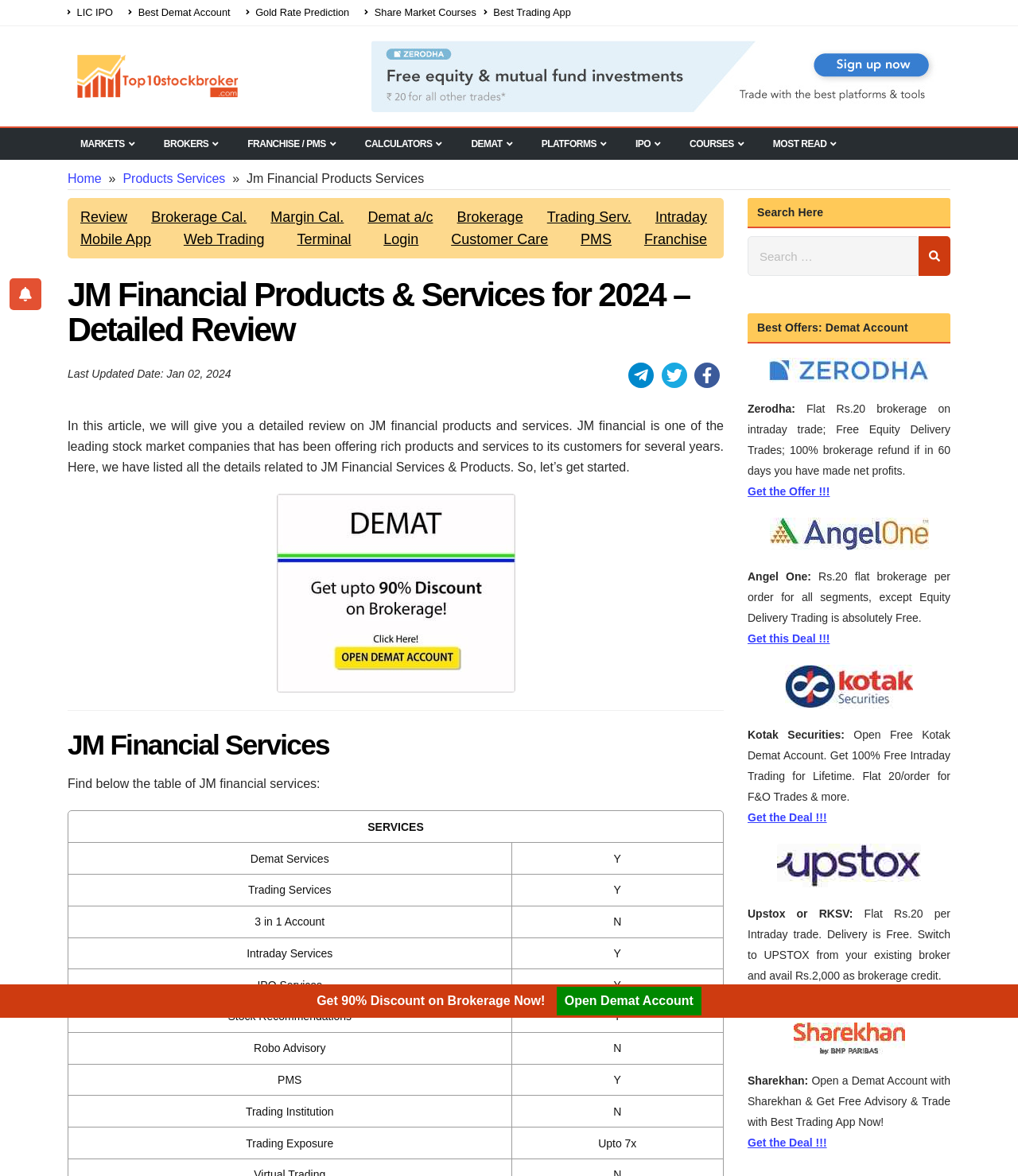What is the name of the financial company being reviewed?
Offer a detailed and full explanation in response to the question.

The webpage is reviewing JM Financial products and services, as indicated by the heading 'JM Financial Products & Services for 2024 – Detailed Review' and the text 'In this article, we will give you a detailed review on JM financial products and services.'